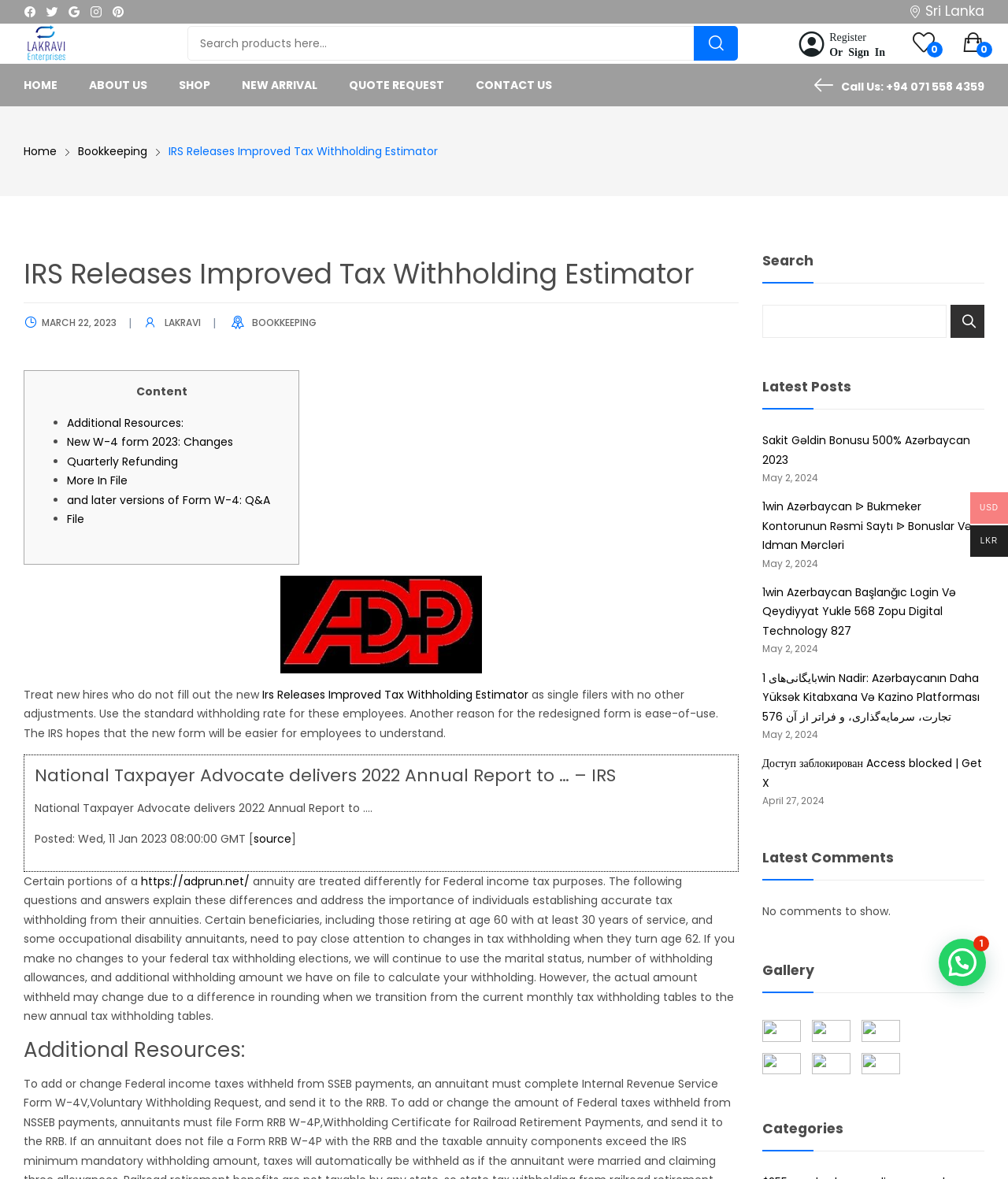Please provide the bounding box coordinates for the element that needs to be clicked to perform the following instruction: "View Lakravi Enterprises". The coordinates should be given as four float numbers between 0 and 1, i.e., [left, top, right, bottom].

[0.023, 0.02, 0.117, 0.054]